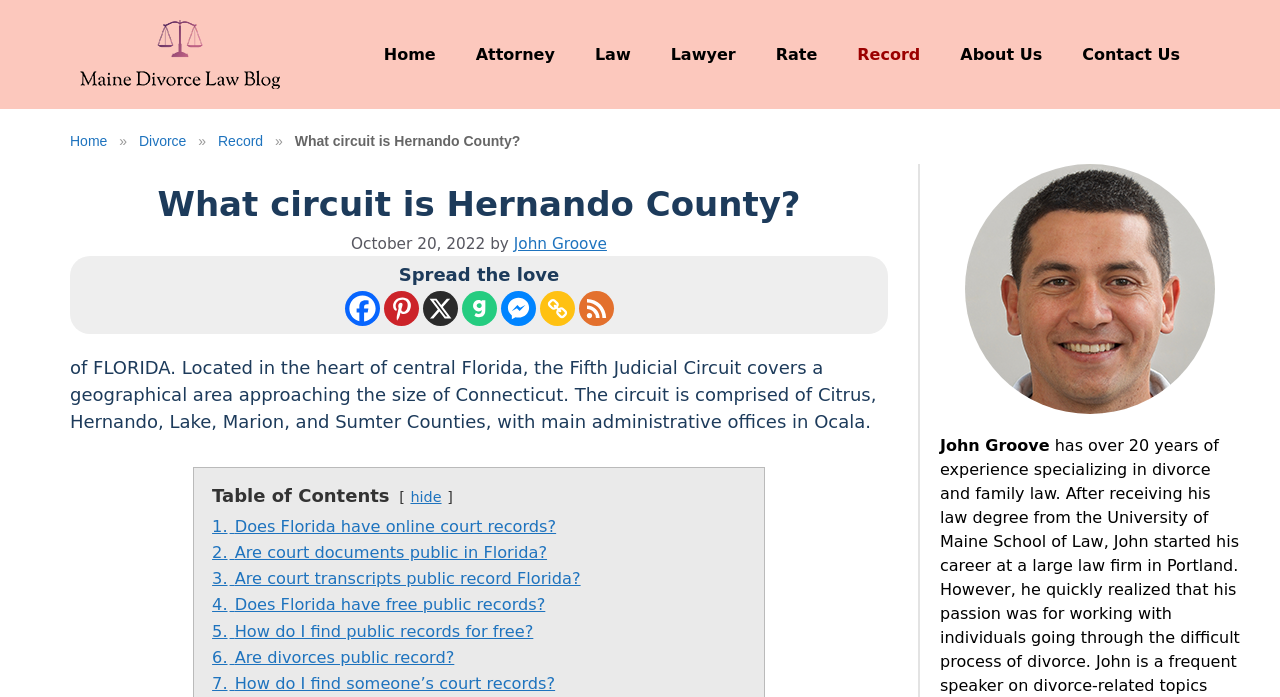Using the provided description Record, find the bounding box coordinates for the UI element. Provide the coordinates in (top-left x, top-left y, bottom-right x, bottom-right y) format, ensuring all values are between 0 and 1.

[0.17, 0.176, 0.206, 0.228]